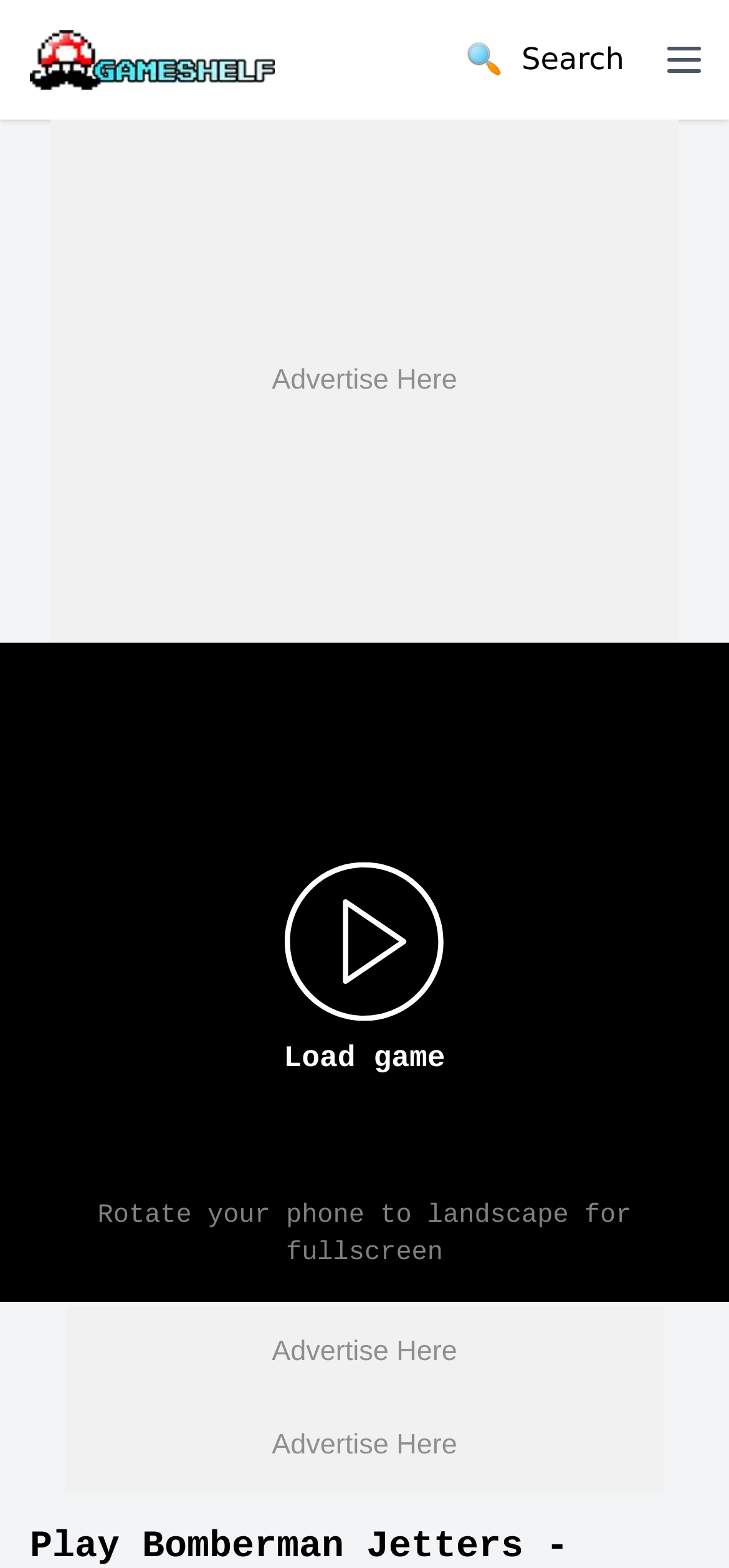Offer a comprehensive description of the webpage’s content and structure.

The webpage is about playing the classic Bomberman Jetters - Game Collection action game on Game Boy Advance (GBA) online. At the top left corner, there is a logo image with a corresponding link. Next to it, on the top right corner, there is a search button with a magnifying glass icon. 

On the top right edge, there is a button to open the mobile menu. Below the logo, there is a prominent advertisement link that spans almost the entire width of the page. 

In the middle of the page, there is a call-to-action button to load the game, accompanied by a small image on its right side. Above this button, there is a static text warning users to rotate their phone to landscape mode for a full-screen experience.

At the bottom of the page, there are two more advertisement links, one on top of the other, taking up a significant portion of the page's width.